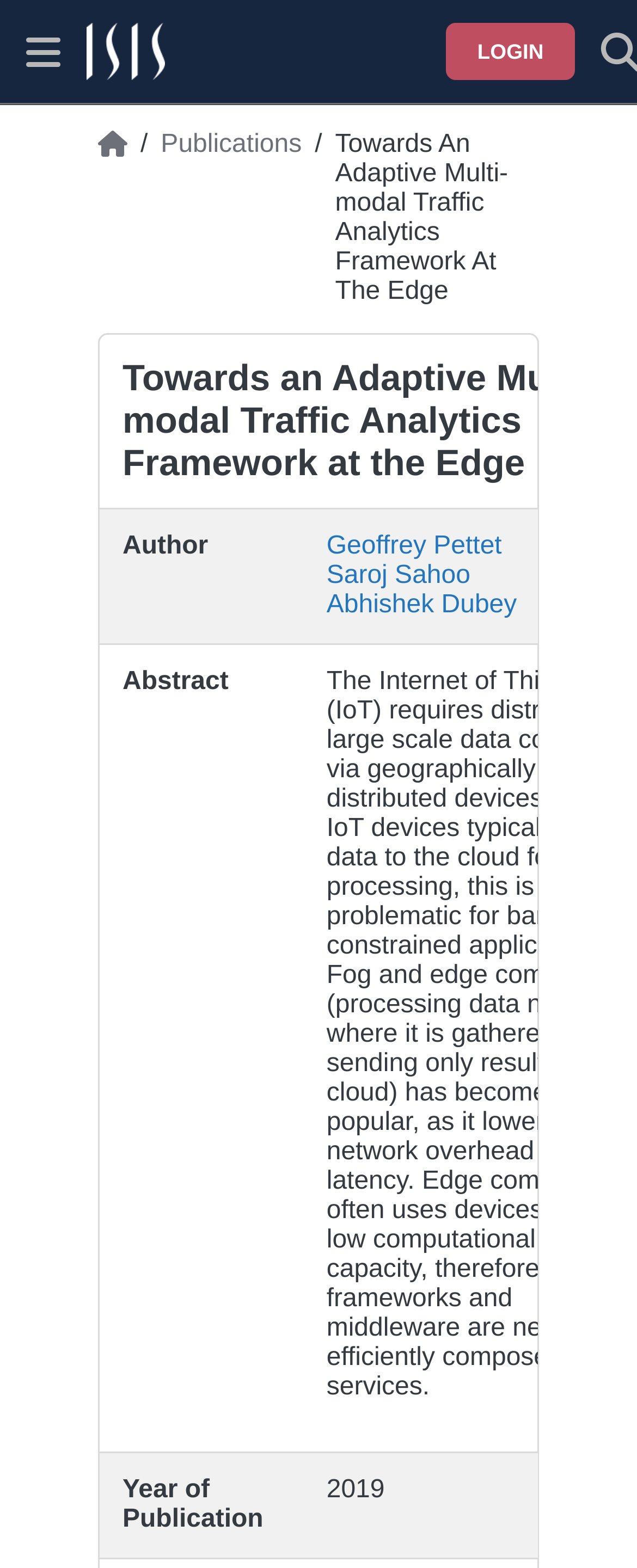Who are the authors of the publication?
Please provide a single word or phrase as your answer based on the screenshot.

Geoffrey Pettet, Saroj Sahoo, Abhishek Dubey